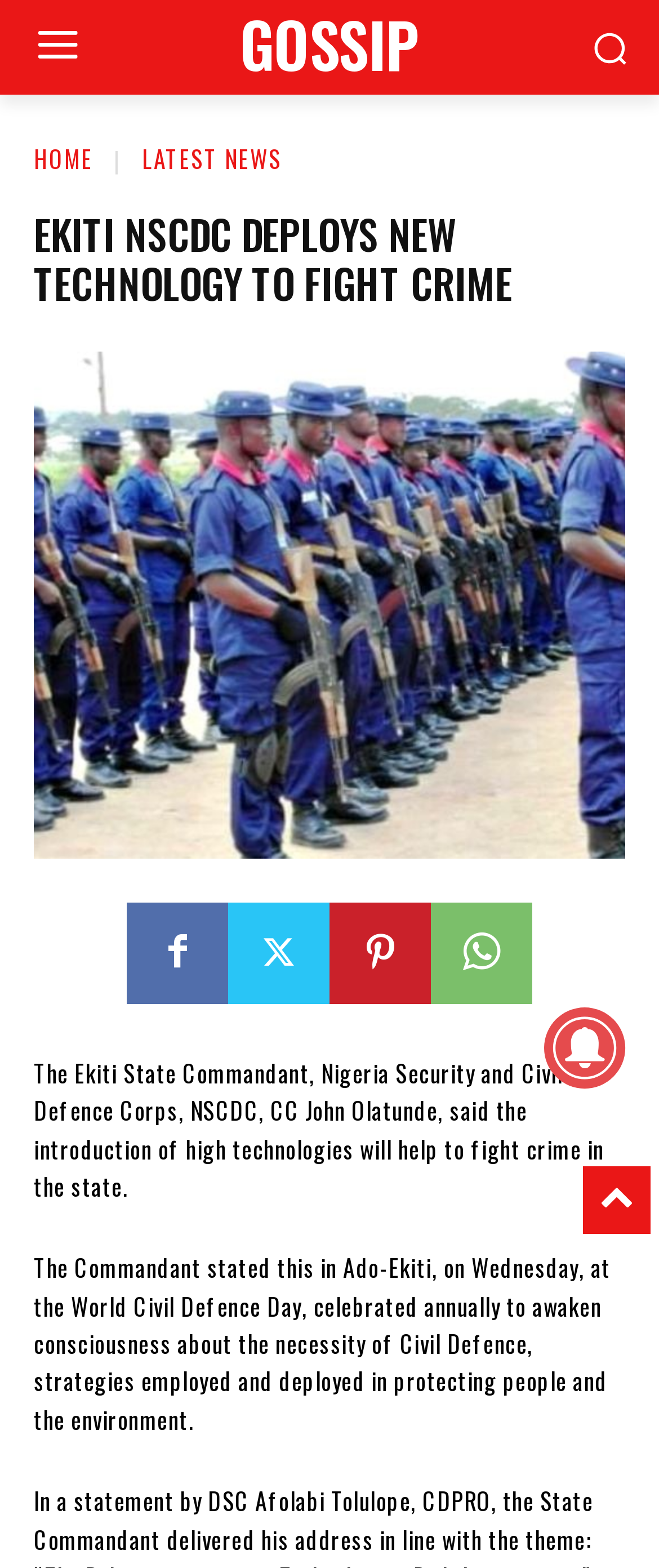What is the location where CC John Olatunde made a statement?
Craft a detailed and extensive response to the question.

According to the webpage content, CC John Olatunde made a statement in Ado-Ekiti, Ekiti State, on the occasion of the World Civil Defence Day.